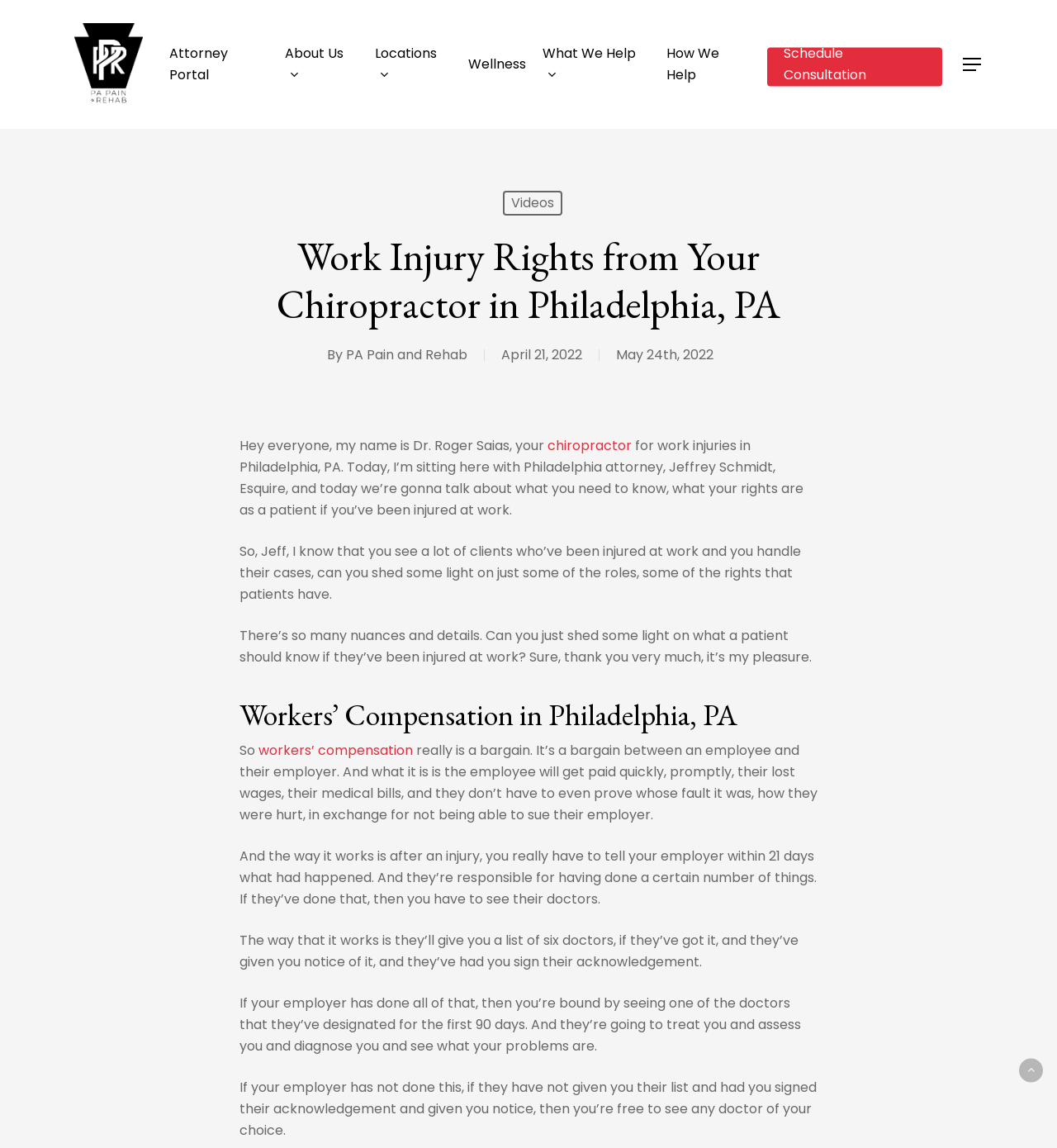Please identify the primary heading of the webpage and give its text content.

Work Injury Rights from Your Chiropractor in Philadelphia, PA